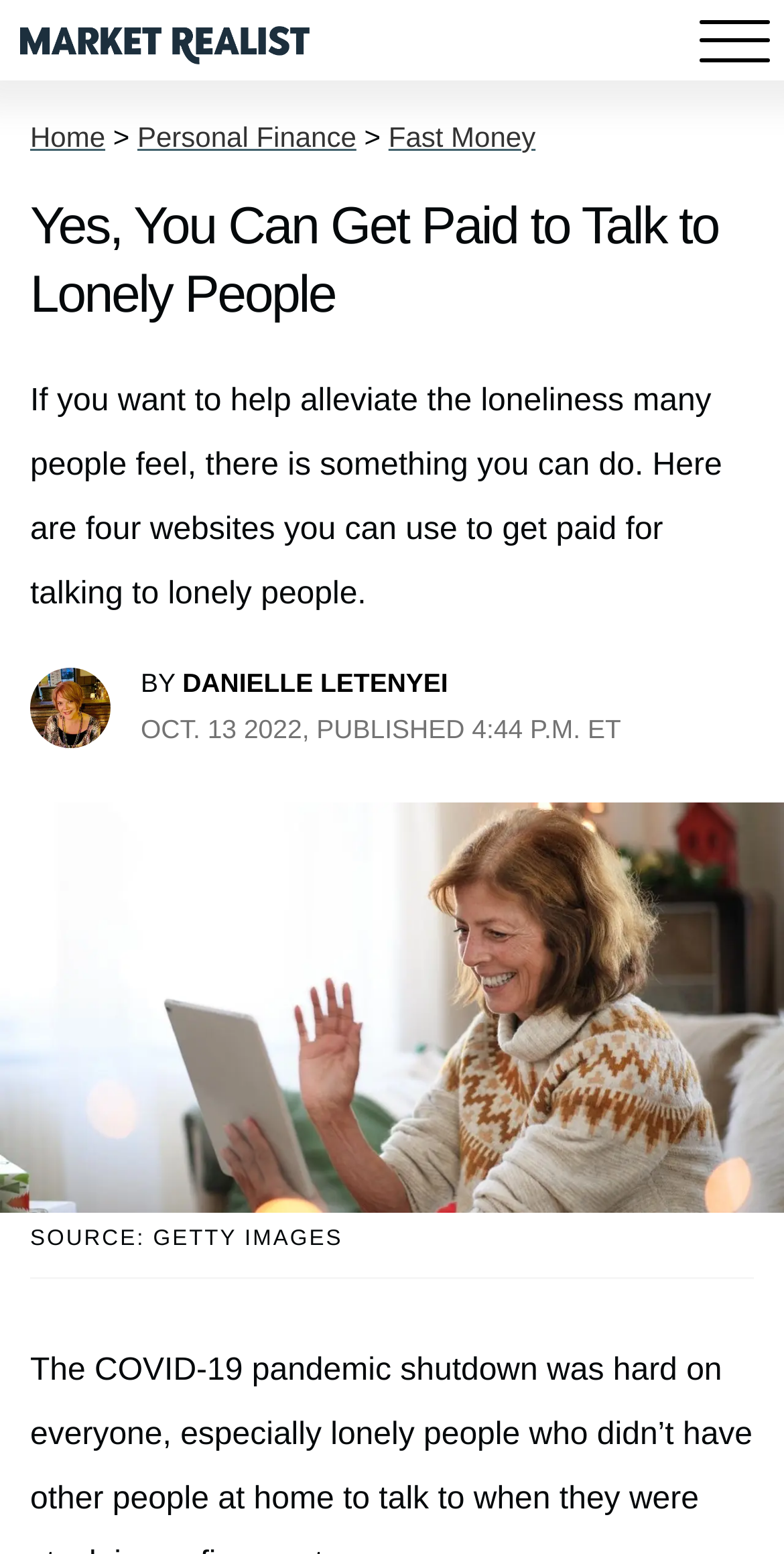Refer to the screenshot and give an in-depth answer to this question: What is the publication date of the article?

I found the publication date of the article by looking at the section that contains the author's information and the publication date. The publication date is mentioned as 'OCT. 13 2022, PUBLISHED 4:44 P.M. ET'.